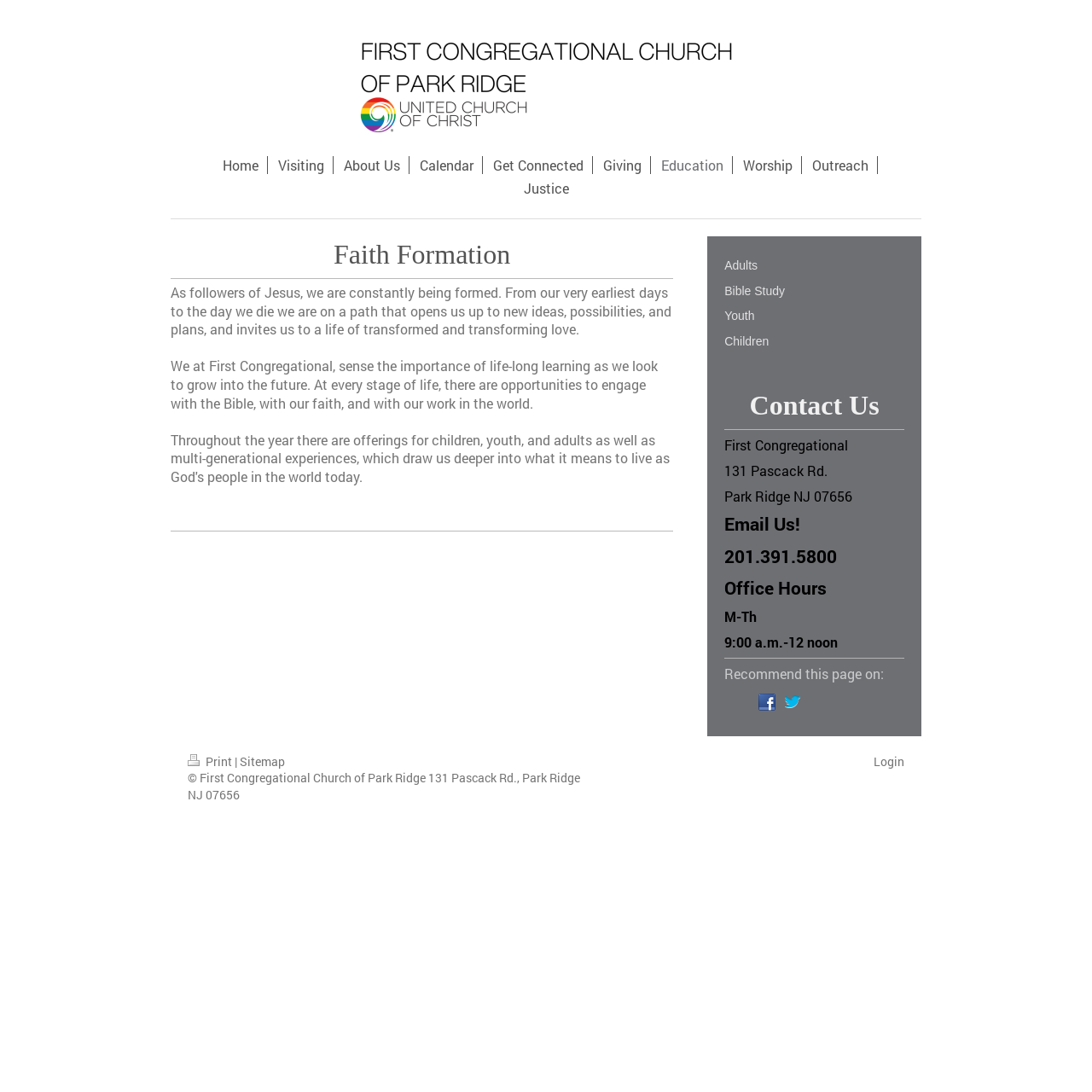Please determine the bounding box coordinates for the element with the description: "About Us".

[0.307, 0.143, 0.375, 0.159]